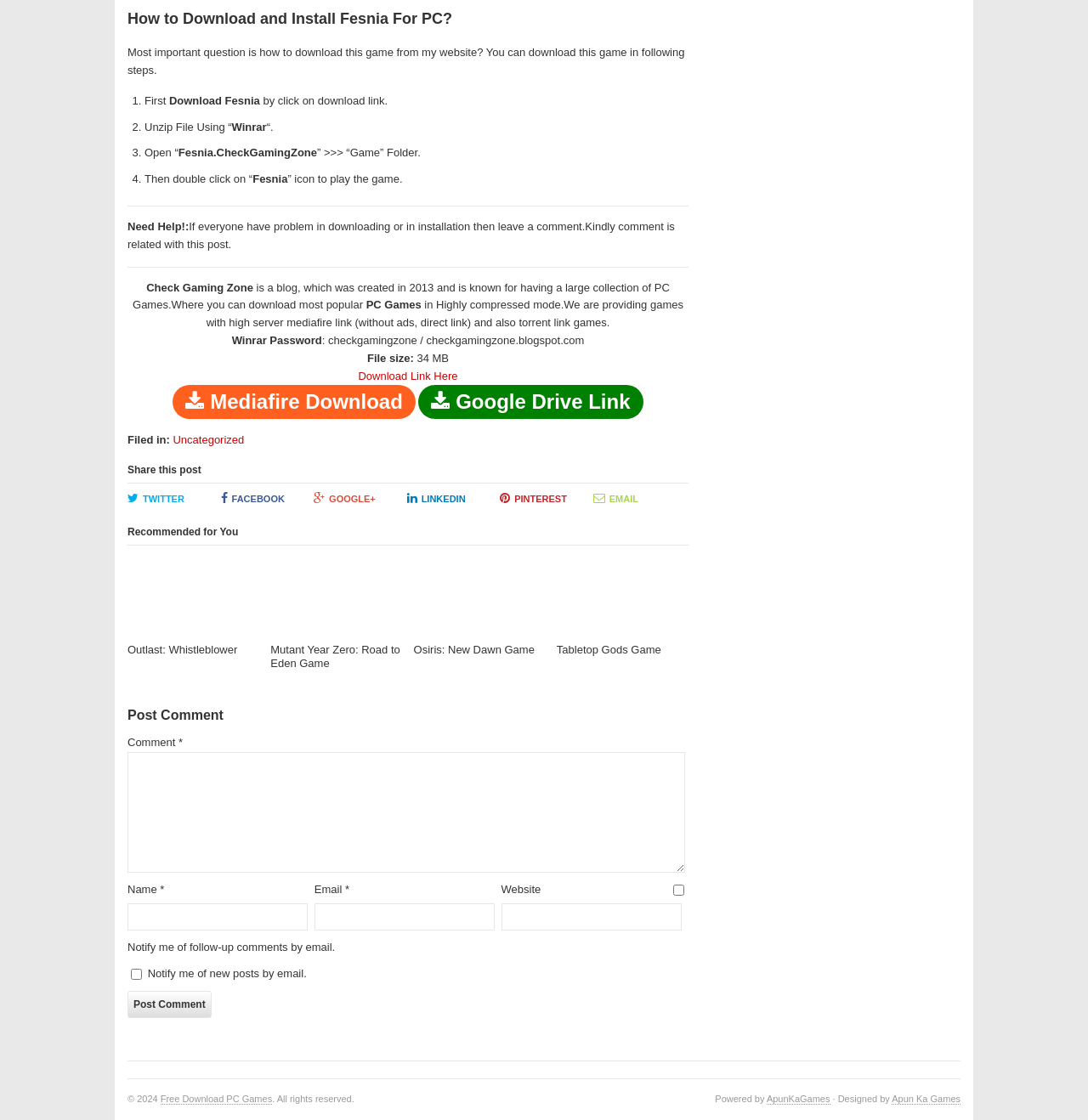Answer the question briefly using a single word or phrase: 
What is the name of the blog that provides PC games?

Check Gaming Zone